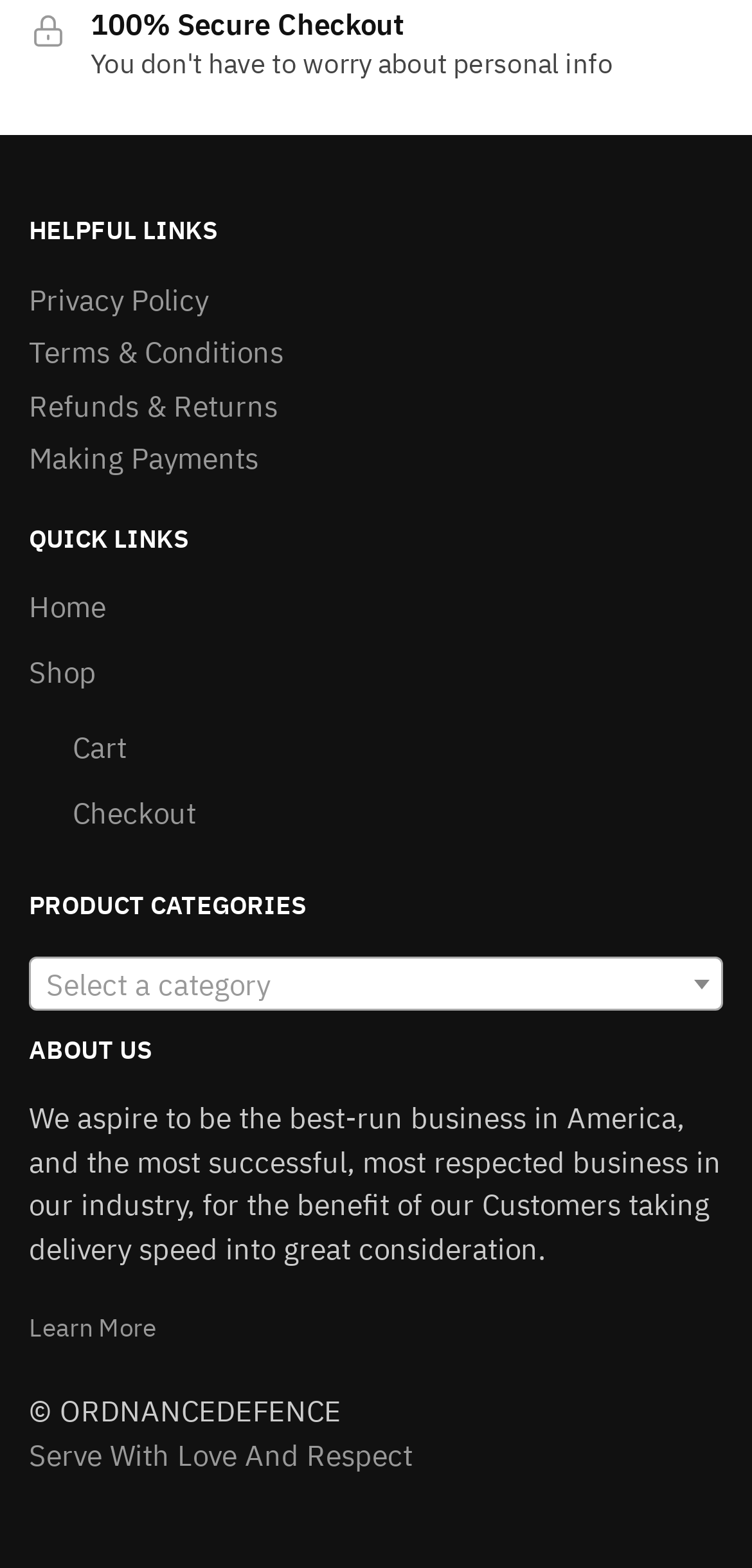Please identify the bounding box coordinates of the element I should click to complete this instruction: 'Learn More about the company'. The coordinates should be given as four float numbers between 0 and 1, like this: [left, top, right, bottom].

[0.038, 0.837, 0.962, 0.859]